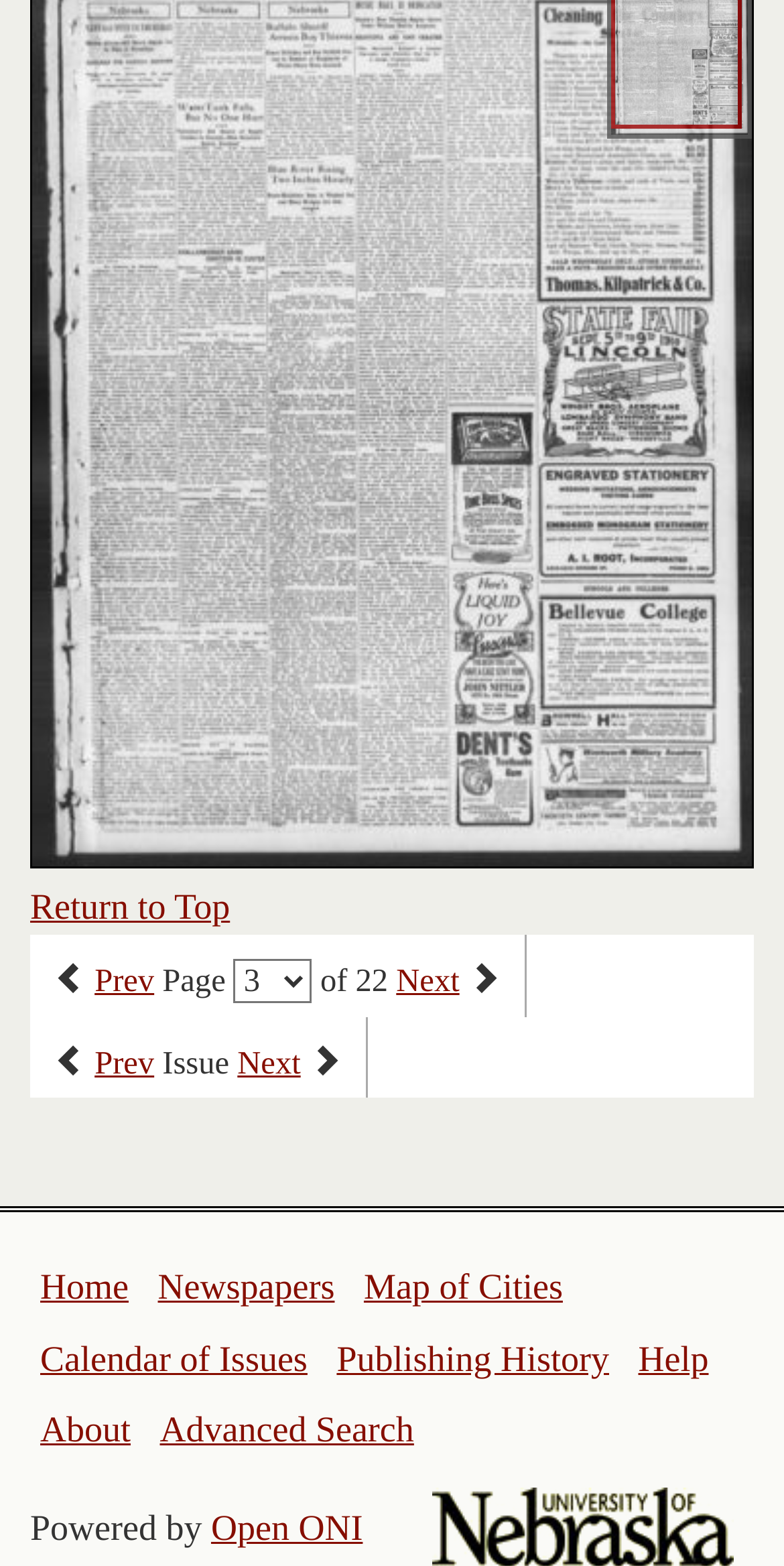Locate the bounding box coordinates of the area where you should click to accomplish the instruction: "select an option from the dropdown".

[0.298, 0.612, 0.398, 0.641]